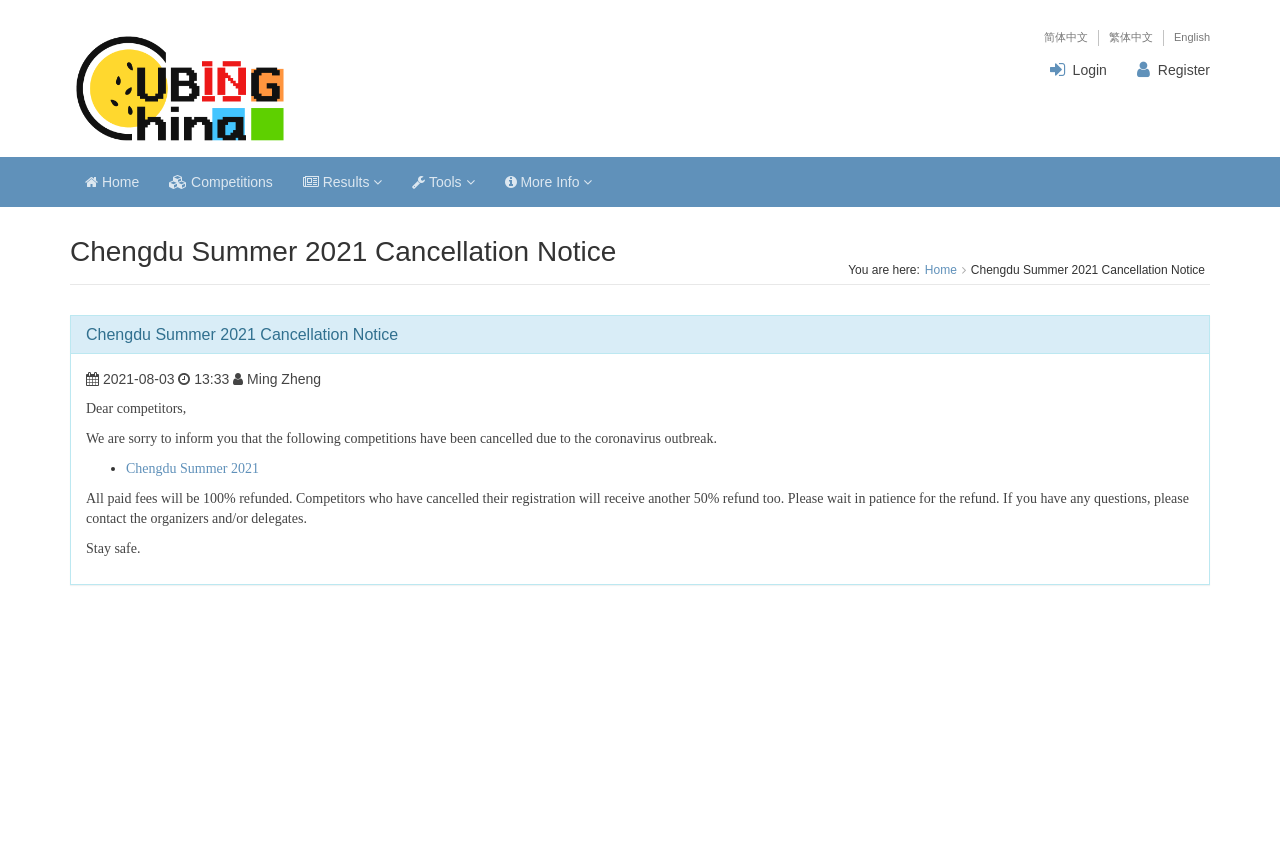Write a detailed summary of the webpage.

The webpage is the Chinese speedcubing website, specifically the Chengdu Summer 2021 Cancellation Notice page. At the top, there is a heading that reads "Cubing China 10th Anniversary" with a corresponding image and link. Below this, there are three language options: Simplified Chinese, Traditional Chinese, and English.

To the right of the language options, there is a login and register button, as well as a navigation menu with links to Home, Competitions, Results, Tools, and More Info. The navigation menu is horizontally aligned and spans across the top of the page.

Below the navigation menu, there is a heading that reads "Chengdu Summer 2021 Cancellation Notice". This is followed by a breadcrumb trail that indicates the current page location, with links to Home and the current page.

The main content of the page is an article that announces the cancellation of the Chengdu Summer 2021 competition due to the coronavirus outbreak. The article is divided into sections, with the cancellation notice at the top, followed by the date and time of the announcement, and the author's name. The main text of the article is a message to competitors, informing them of the cancellation and the refund policy. There is also a list of cancelled competitions, with a link to Chengdu Summer 2021.

At the bottom of the article, there is a closing message that reads "Stay safe." Overall, the webpage is focused on providing information about the cancellation of the competition and the refund policy, with a clear and concise layout.